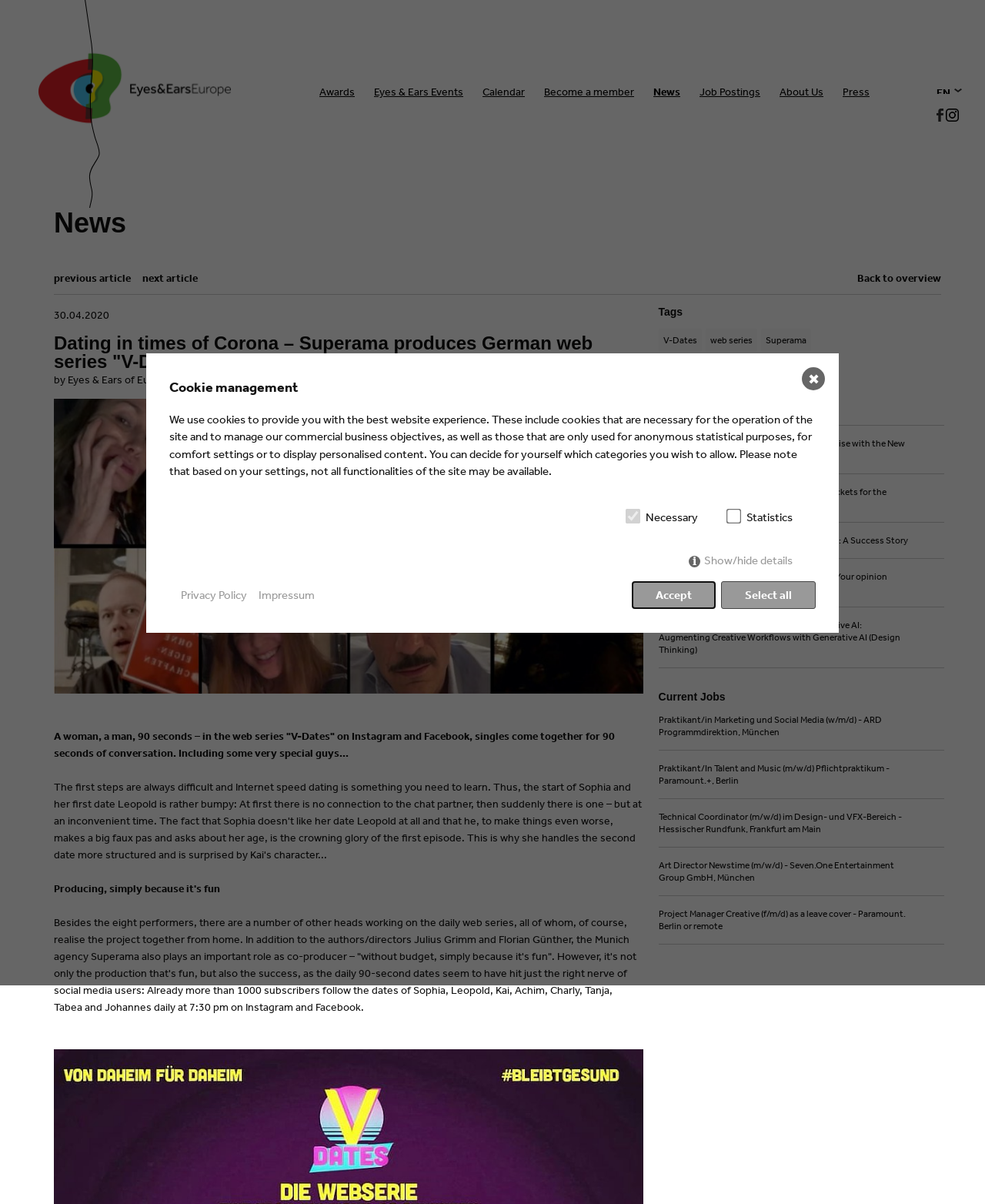Provide the bounding box coordinates of the HTML element this sentence describes: "web series". The bounding box coordinates consist of four float numbers between 0 and 1, i.e., [left, top, right, bottom].

[0.716, 0.273, 0.768, 0.292]